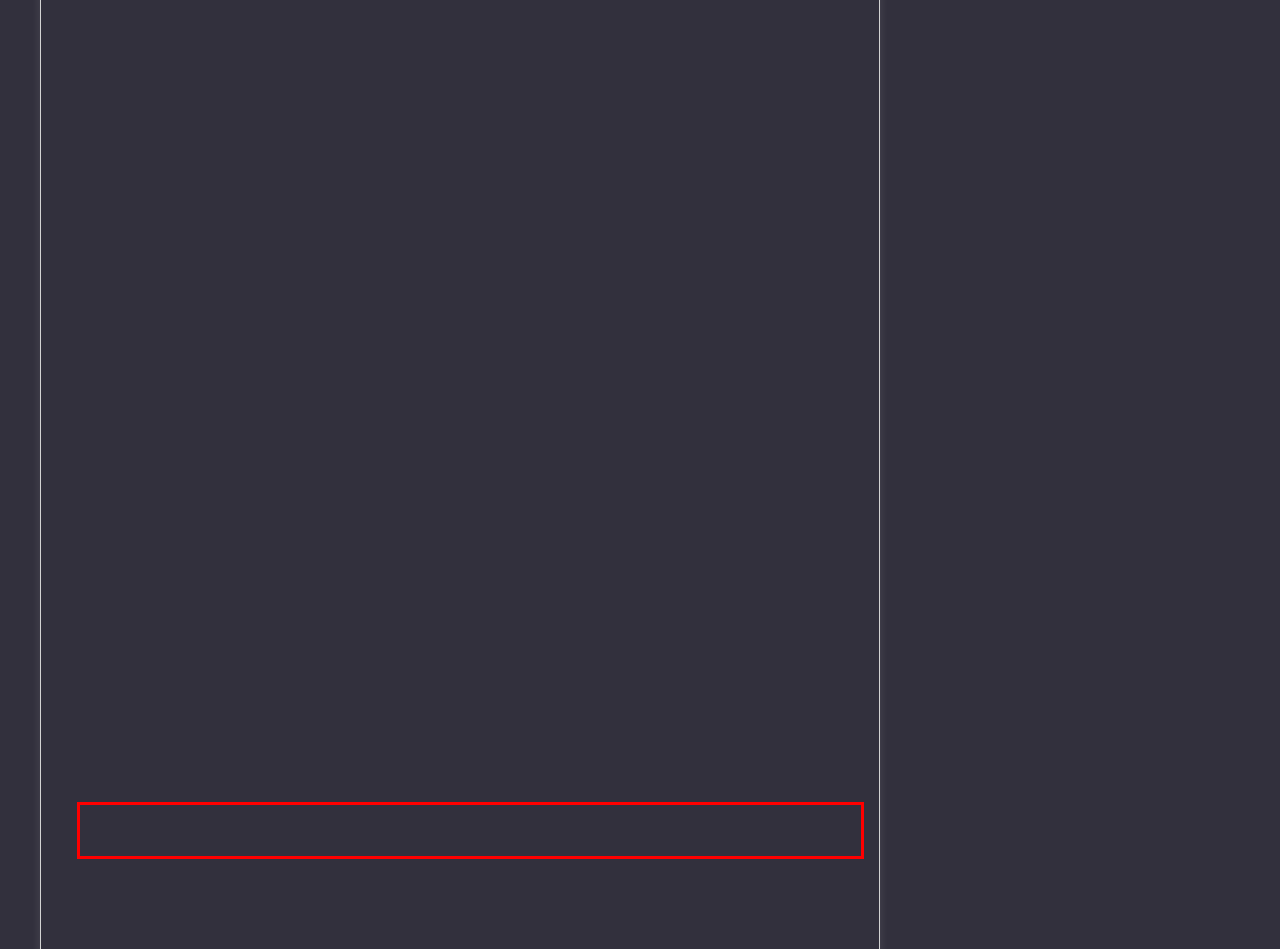Analyze the webpage screenshot and use OCR to recognize the text content in the red bounding box.

Holiday gatherings are synonymous with joyous moments shared with loved ones, adorned with delectable treats and festive cheer. Elevating your…